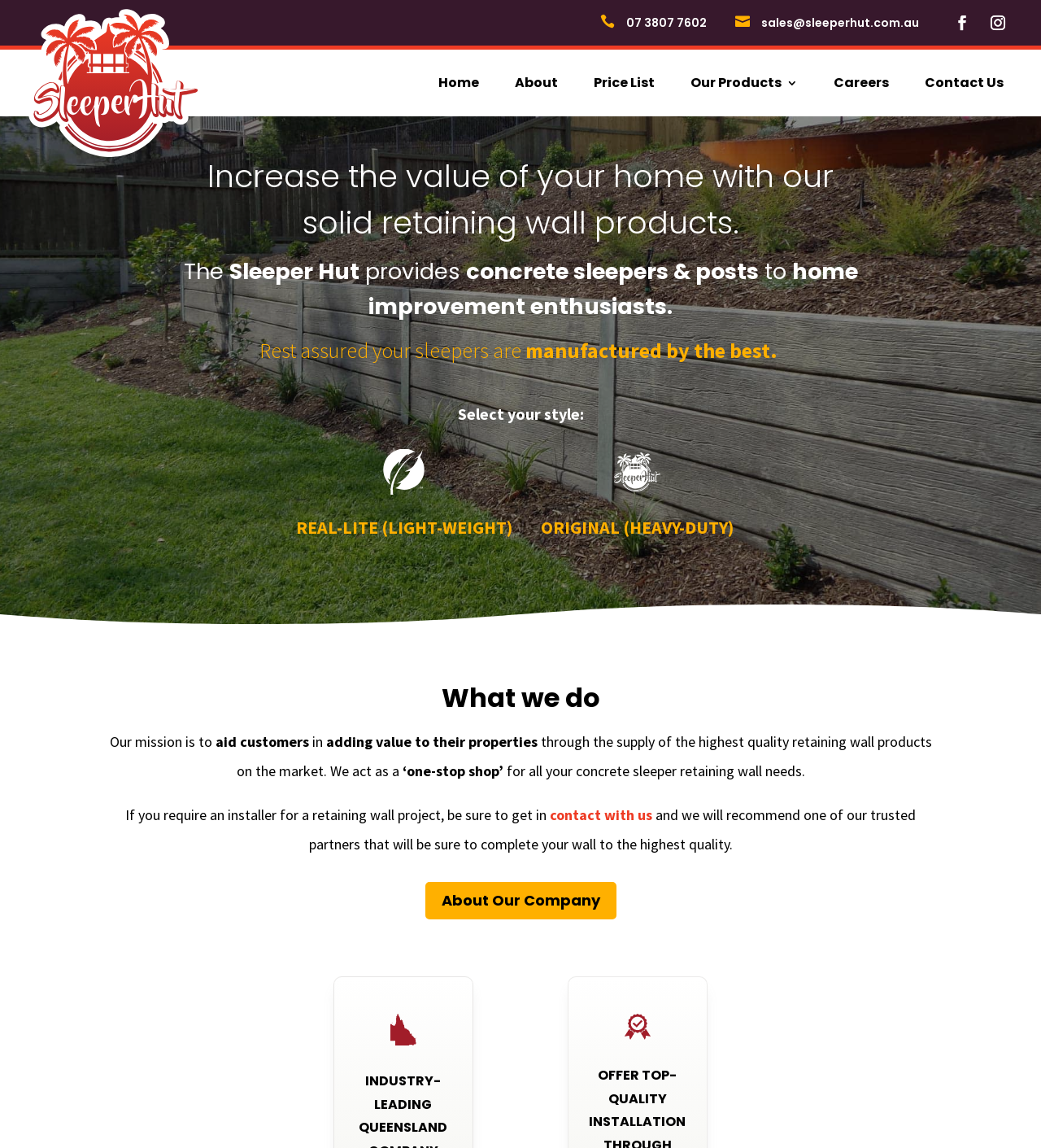Identify the bounding box coordinates for the UI element described as: "contact with us". The coordinates should be provided as four floats between 0 and 1: [left, top, right, bottom].

[0.528, 0.702, 0.627, 0.718]